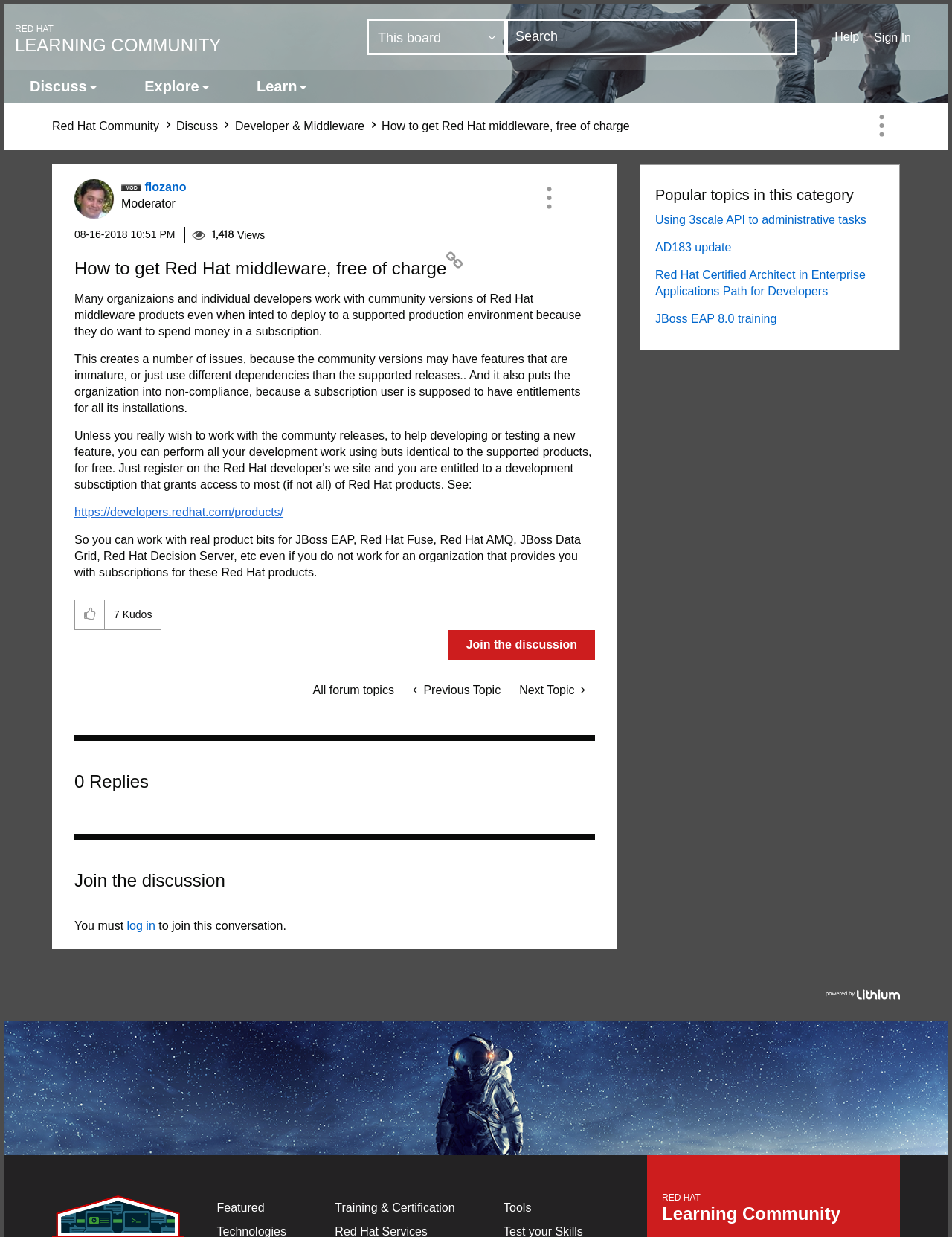Locate the coordinates of the bounding box for the clickable region that fulfills this instruction: "View profile of flozano".

[0.152, 0.146, 0.196, 0.156]